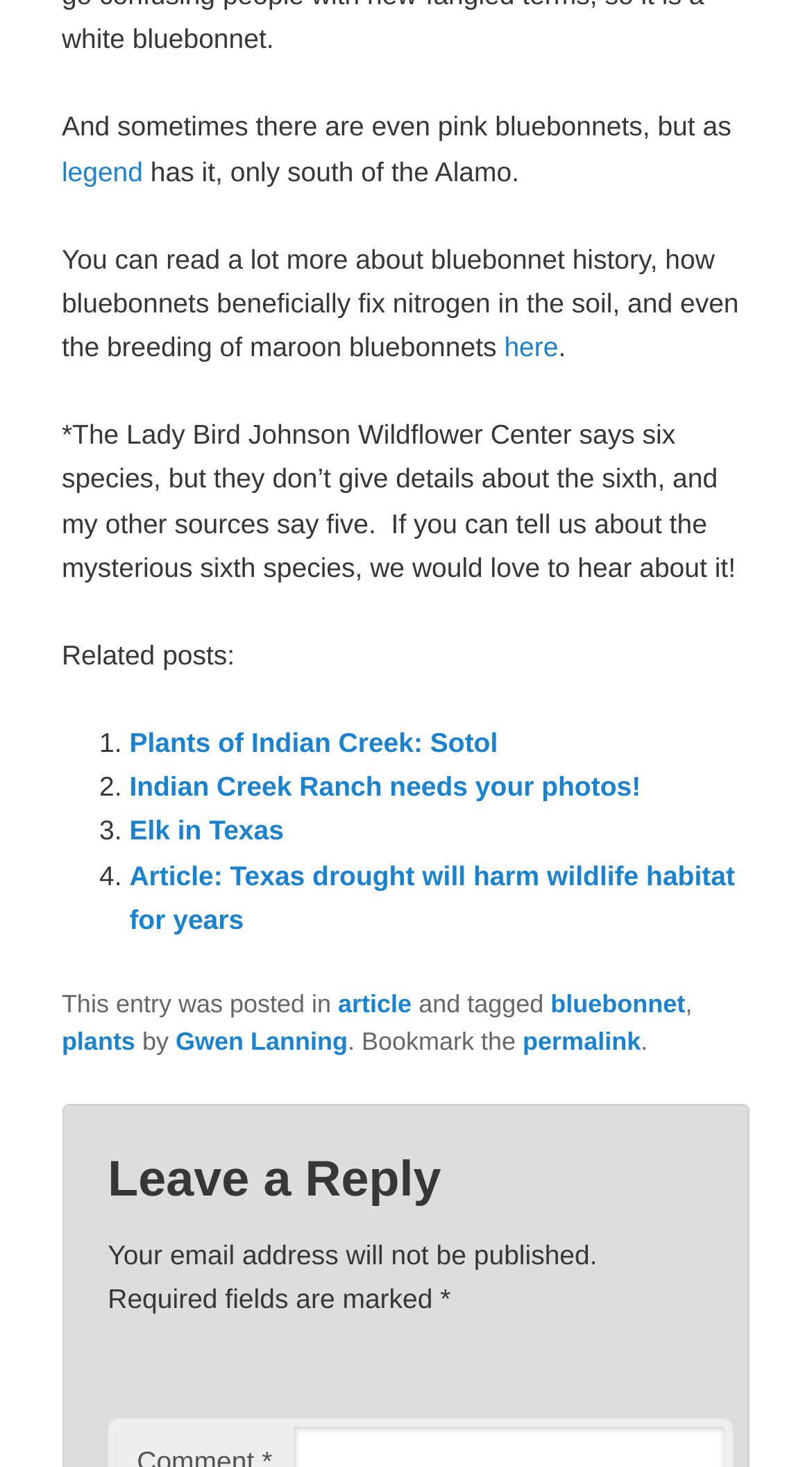Locate the bounding box coordinates of the element that needs to be clicked to carry out the instruction: "Click the link to read more about bluebonnet history". The coordinates should be given as four float numbers ranging from 0 to 1, i.e., [left, top, right, bottom].

[0.621, 0.226, 0.688, 0.247]